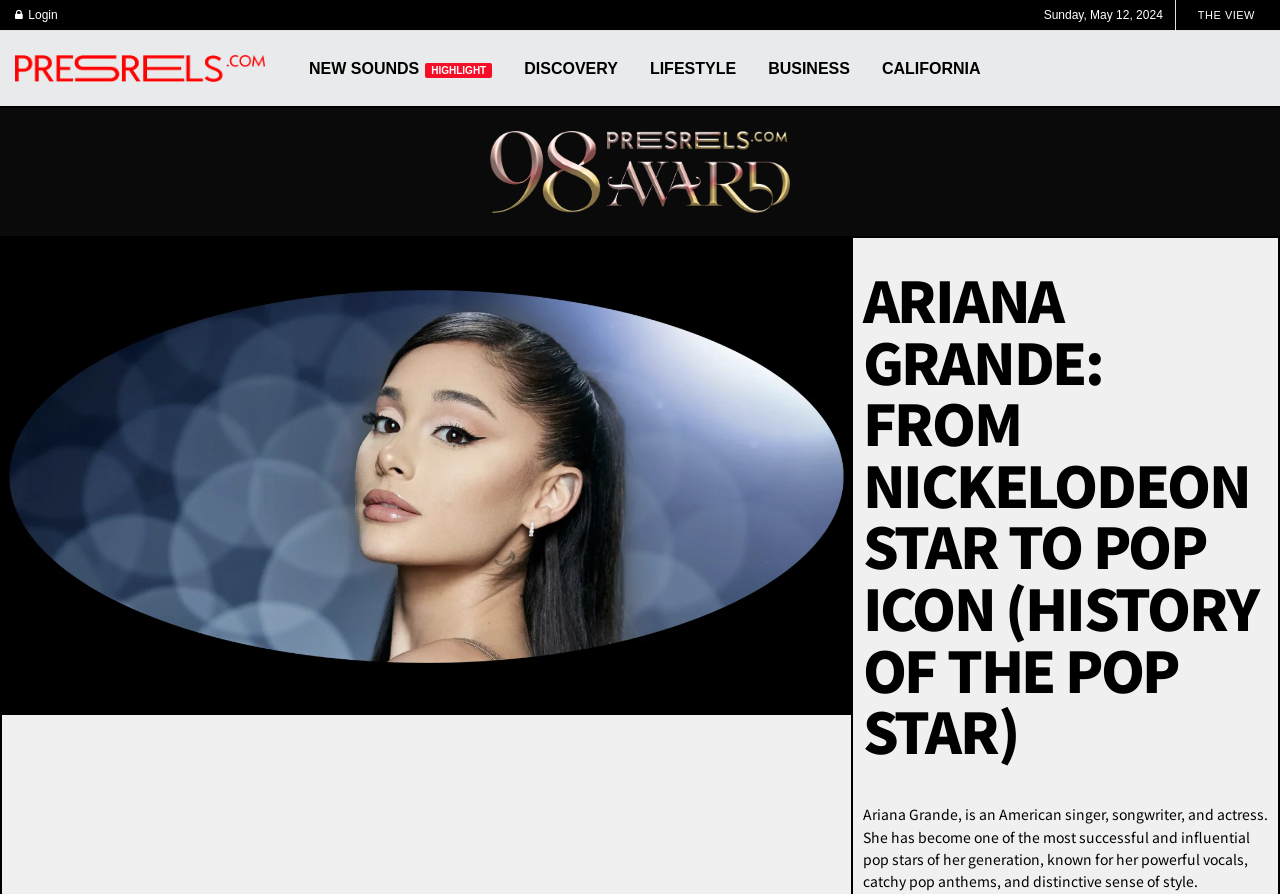How many links are located at the top of the webpage?
Based on the visual details in the image, please answer the question thoroughly.

I counted the number of link elements at the top of the webpage and found that there are 3 links: 'Login', 'THE VIEW', and 'PRESSREELS'.